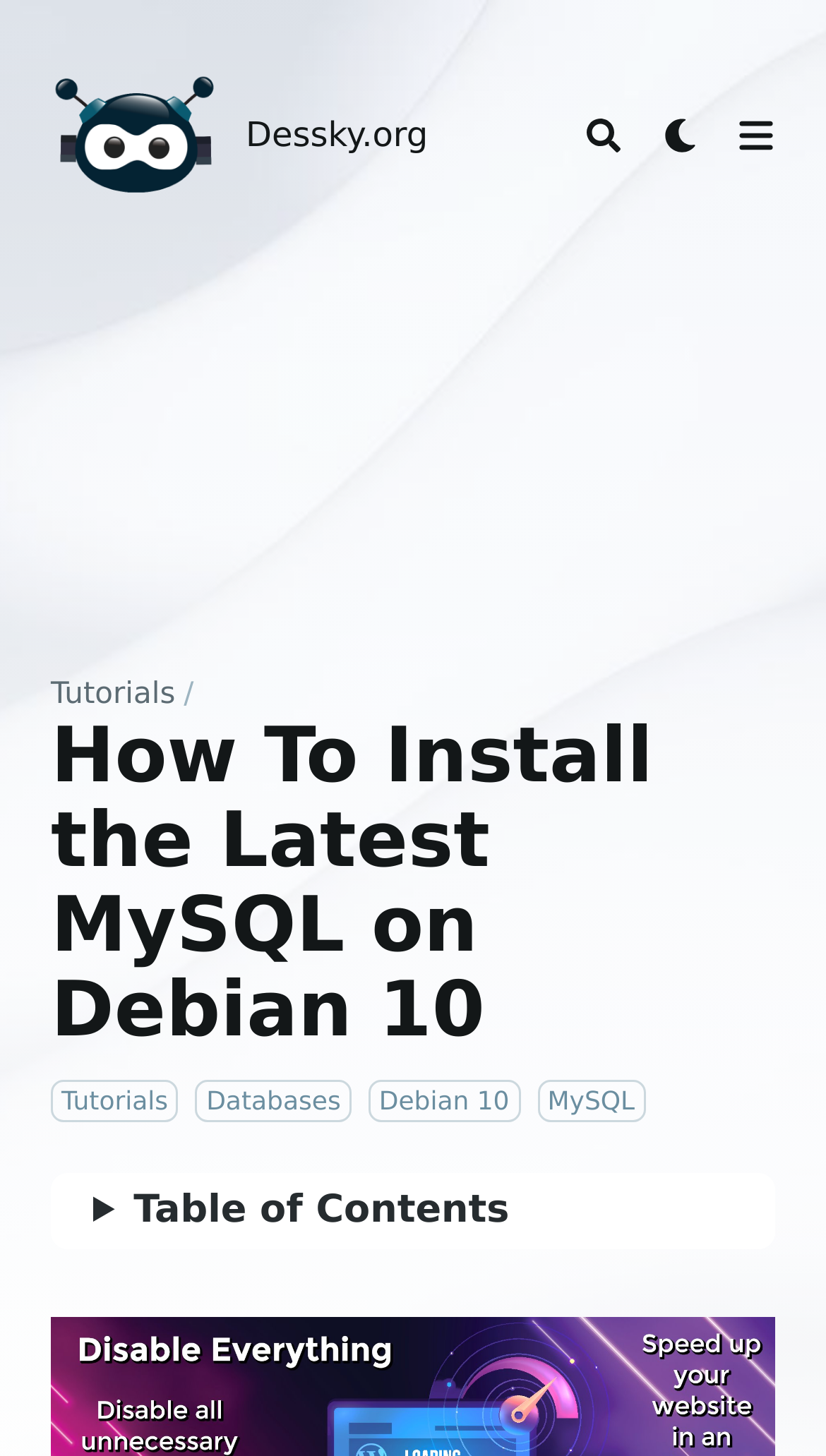Convey a detailed summary of the webpage, mentioning all key elements.

The webpage is a community forum focused on web development and website ownership, where users can discuss their projects. At the top left corner, there is a logo of "Dessky.org" which is also a link, accompanied by an image of the same name. To the right of the logo, there is another link with the same text "Dessky.org". 

Below the logo, there are two buttons, one at the top right corner and another to its left. The button on the right has an image inside it. 

On the left side of the page, there is a header section that spans the entire height of the page. Within this section, there is a link to "Tutorials" followed by a slash, and a heading that reads "How To Install the Latest MySQL on Debian 10". Below the heading, there is a static text that says "Databases". 

At the bottom left of the page, there is a details section with a disclosure triangle that can be expanded or collapsed. The disclosure triangle is labeled as "Table of Contents".